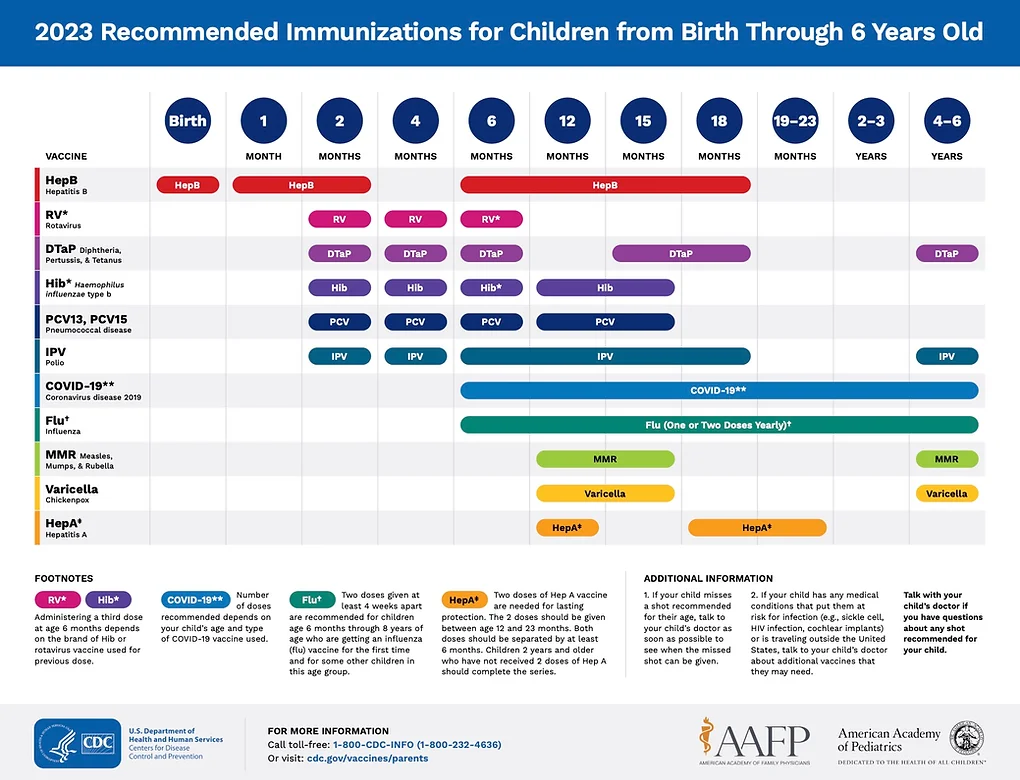What is the purpose of the footnotes in the chart?
Use the screenshot to answer the question with a single word or phrase.

Provide important notes